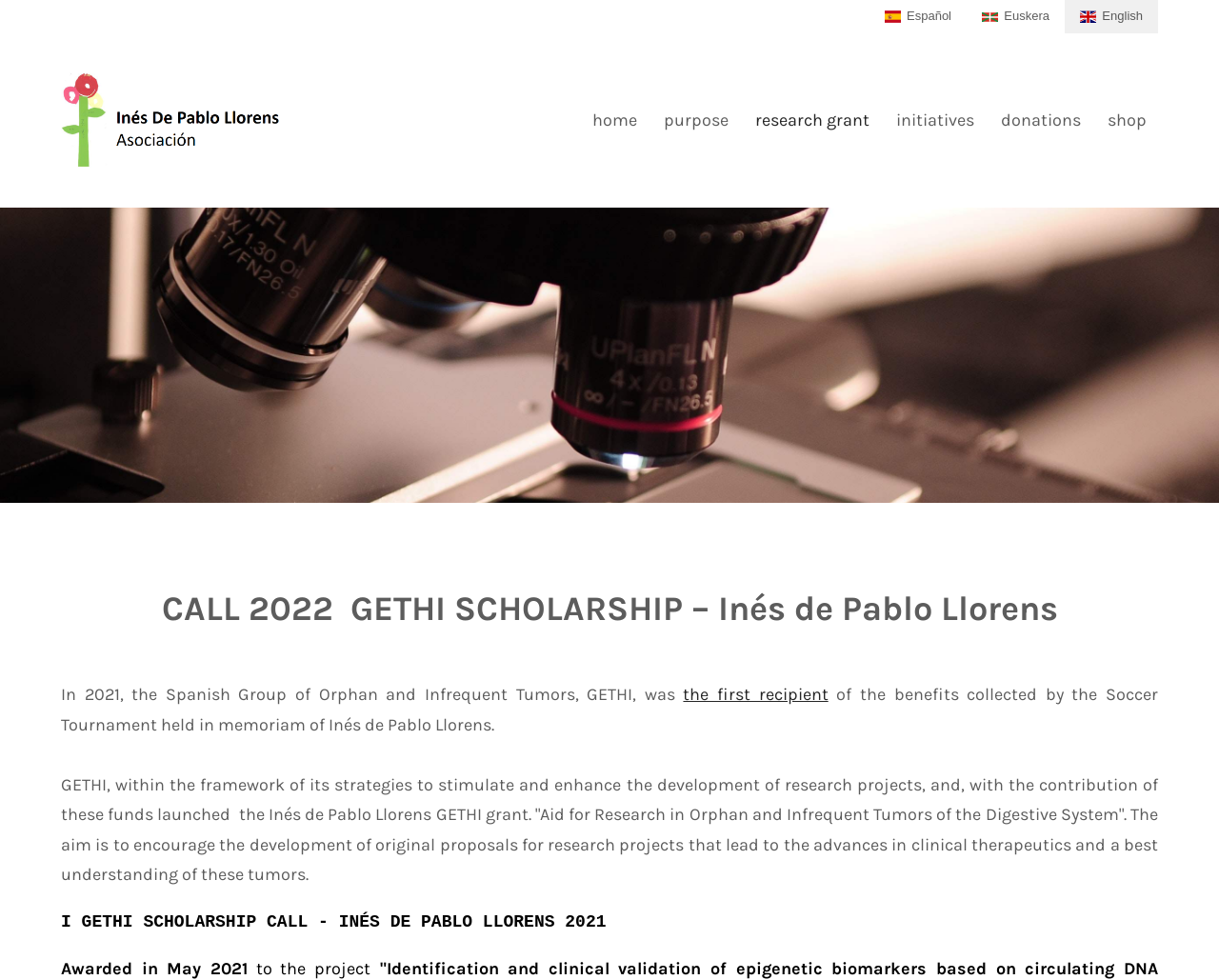Please give a succinct answer to the question in one word or phrase:
When was the GETHI scholarship awarded?

May 2021